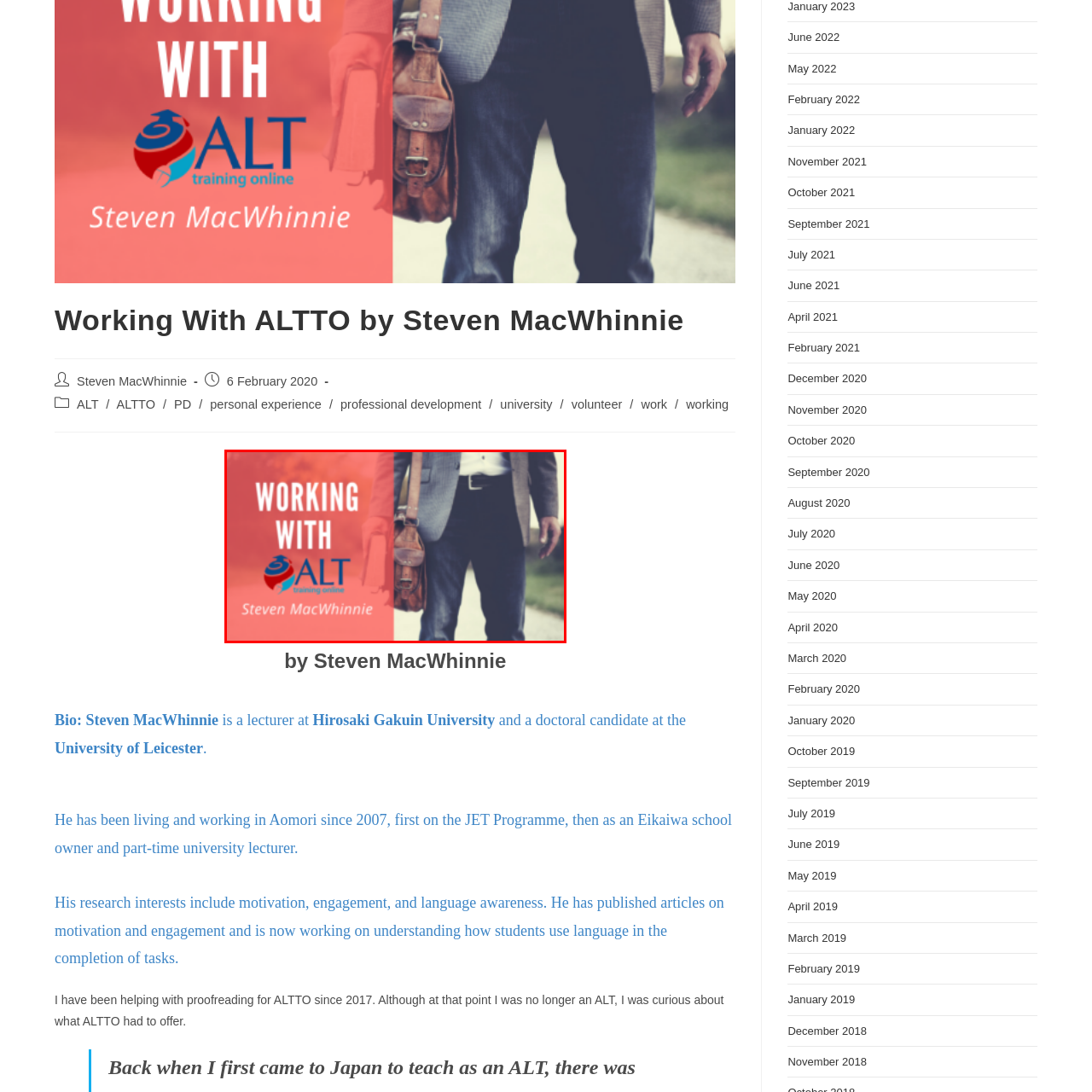Carefully examine the image inside the red box and generate a detailed caption for it.

The image features a professional-looking man dressed in a suit and holding a brown leather bag, suggesting a business or academic context. The background incorporates a gradient of warm colors, creating a welcoming atmosphere. Prominently displayed text reads "WORKING WITH ALT," accompanied by the logo of ALT training online, emphasizing the educational theme of the content. Below the main title, the name "Steven MacWhinnie" is featured, identifying the author or speaker. This composition conveys a blend of professionalism and accessibility, ideal for promoting online training initiatives.